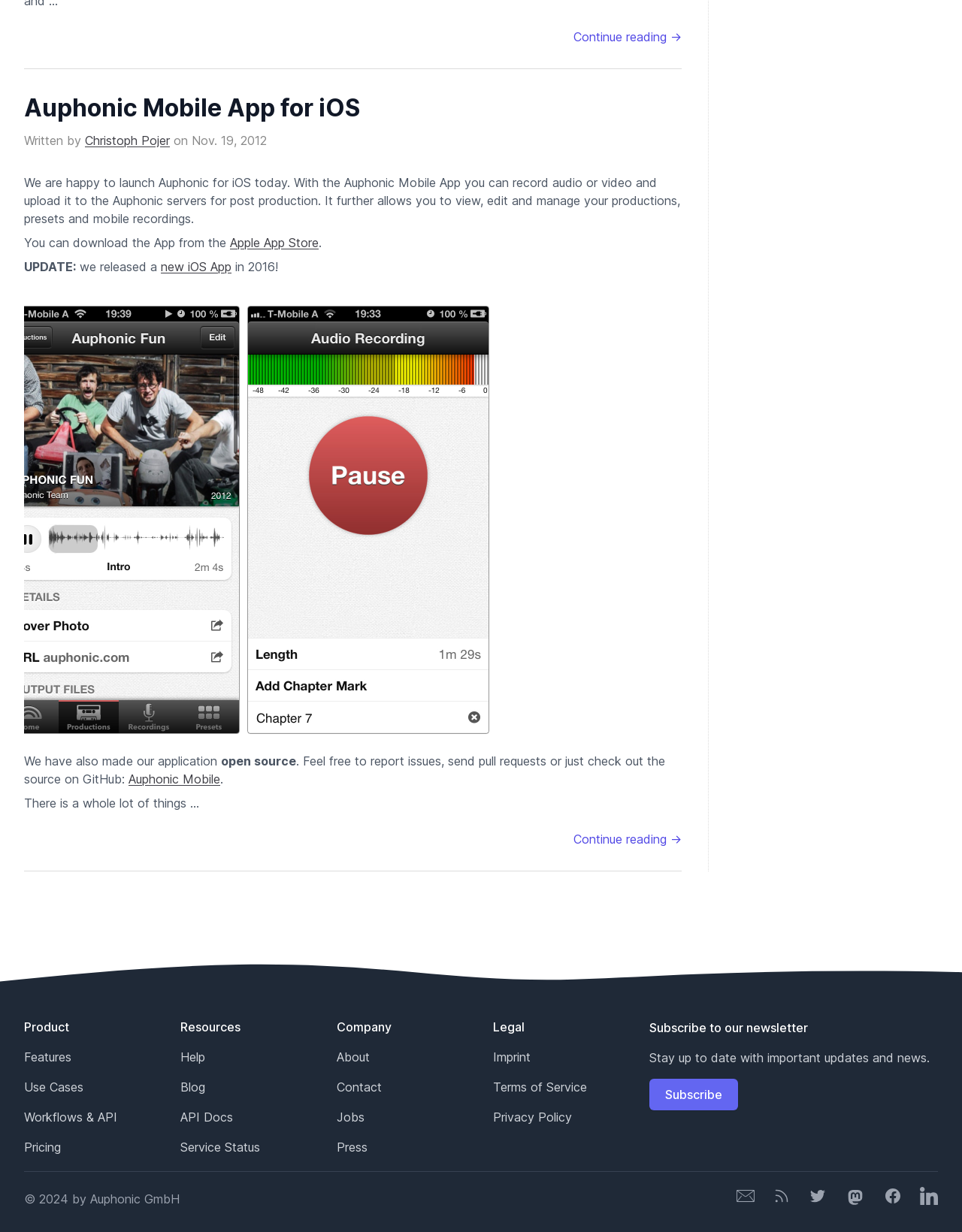Show the bounding box coordinates of the element that should be clicked to complete the task: "Subscribe to the newsletter".

[0.675, 0.875, 0.767, 0.901]